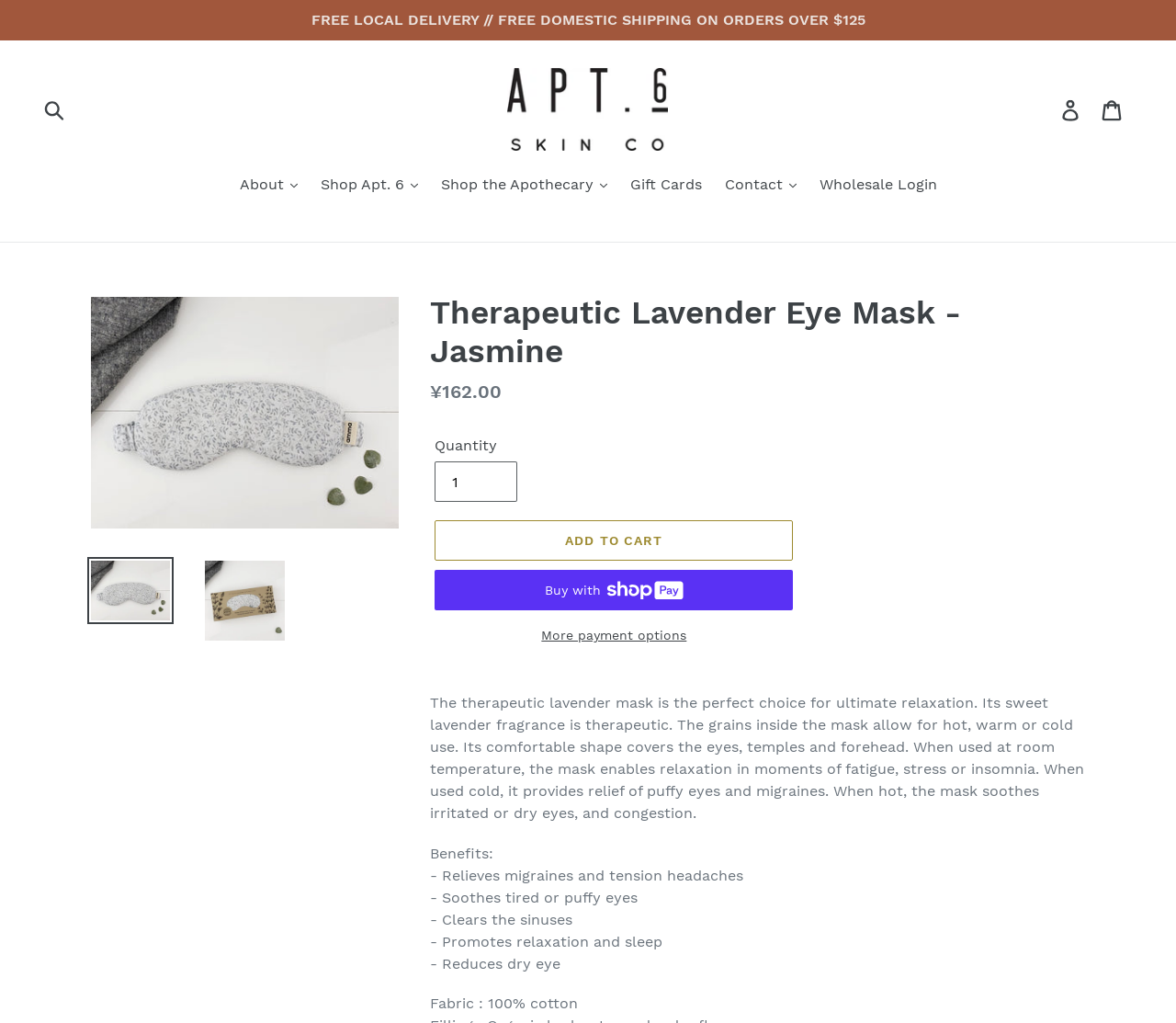Please identify the bounding box coordinates of the clickable area that will fulfill the following instruction: "Add the therapeutic lavender eye mask to cart". The coordinates should be in the format of four float numbers between 0 and 1, i.e., [left, top, right, bottom].

[0.37, 0.509, 0.674, 0.548]